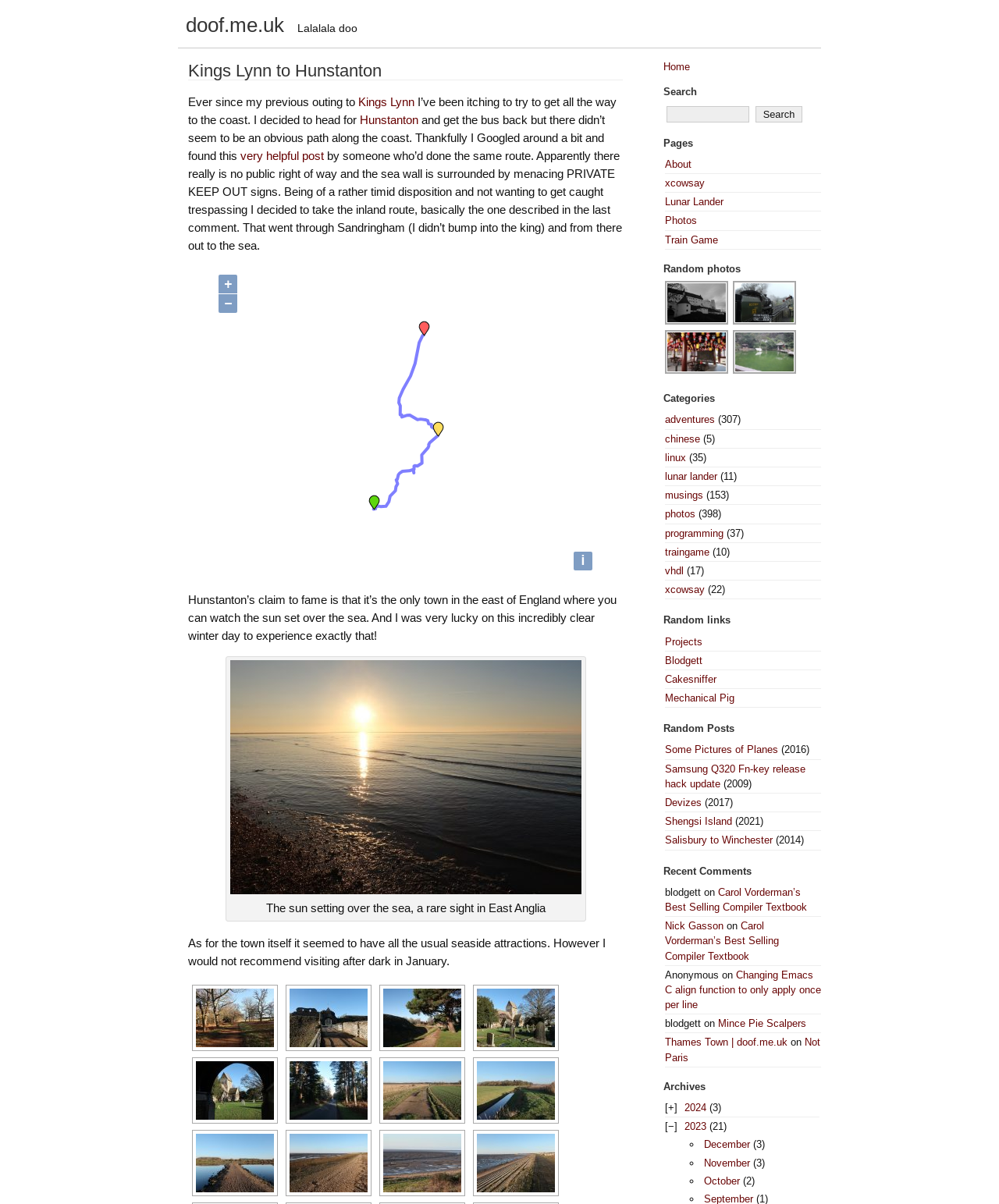Locate the bounding box coordinates of the clickable area needed to fulfill the instruction: "Zoom in the image".

[0.219, 0.228, 0.238, 0.244]